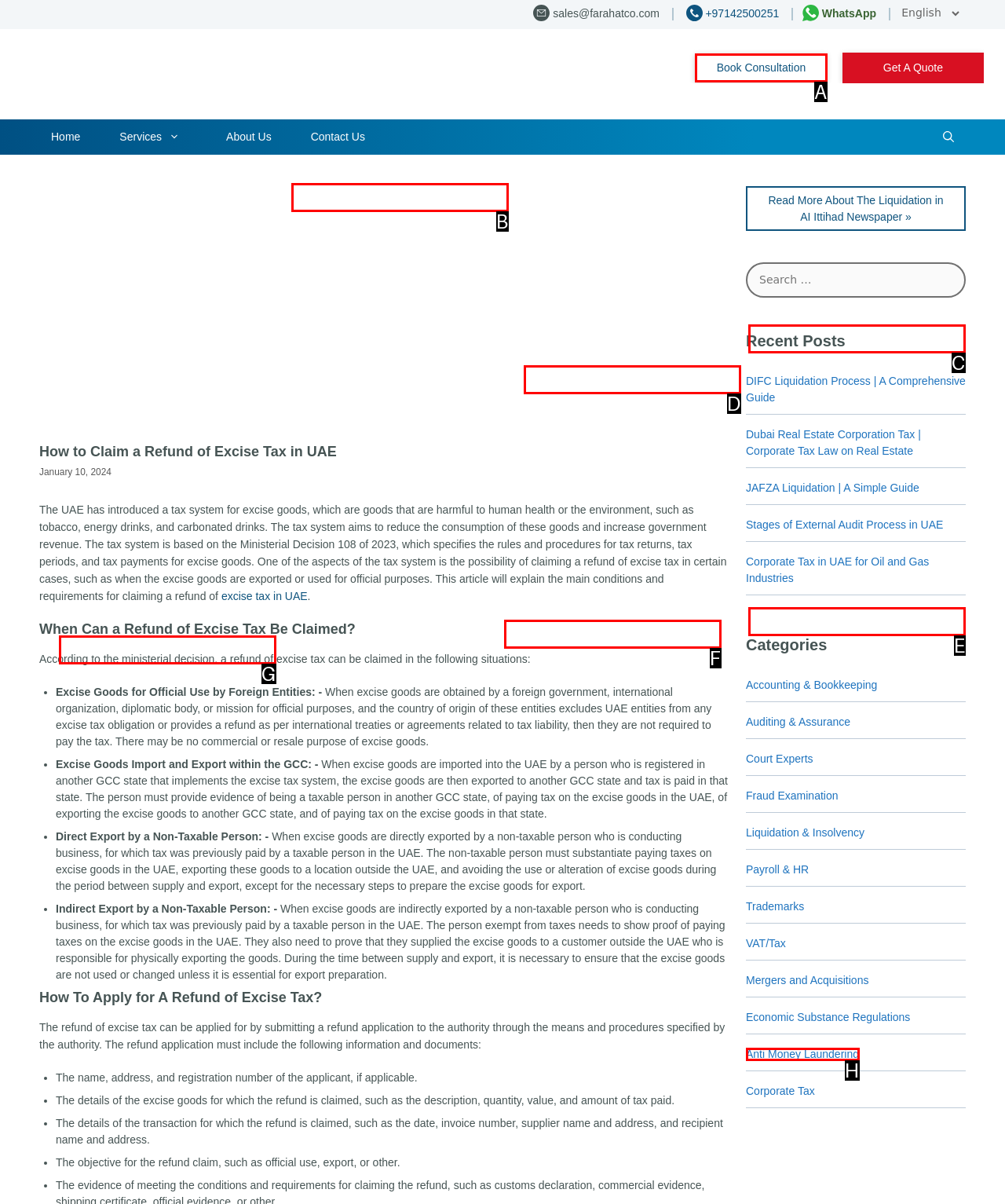Identify the HTML element to click to execute this task: Click the 'Book Consultation' link Respond with the letter corresponding to the proper option.

A